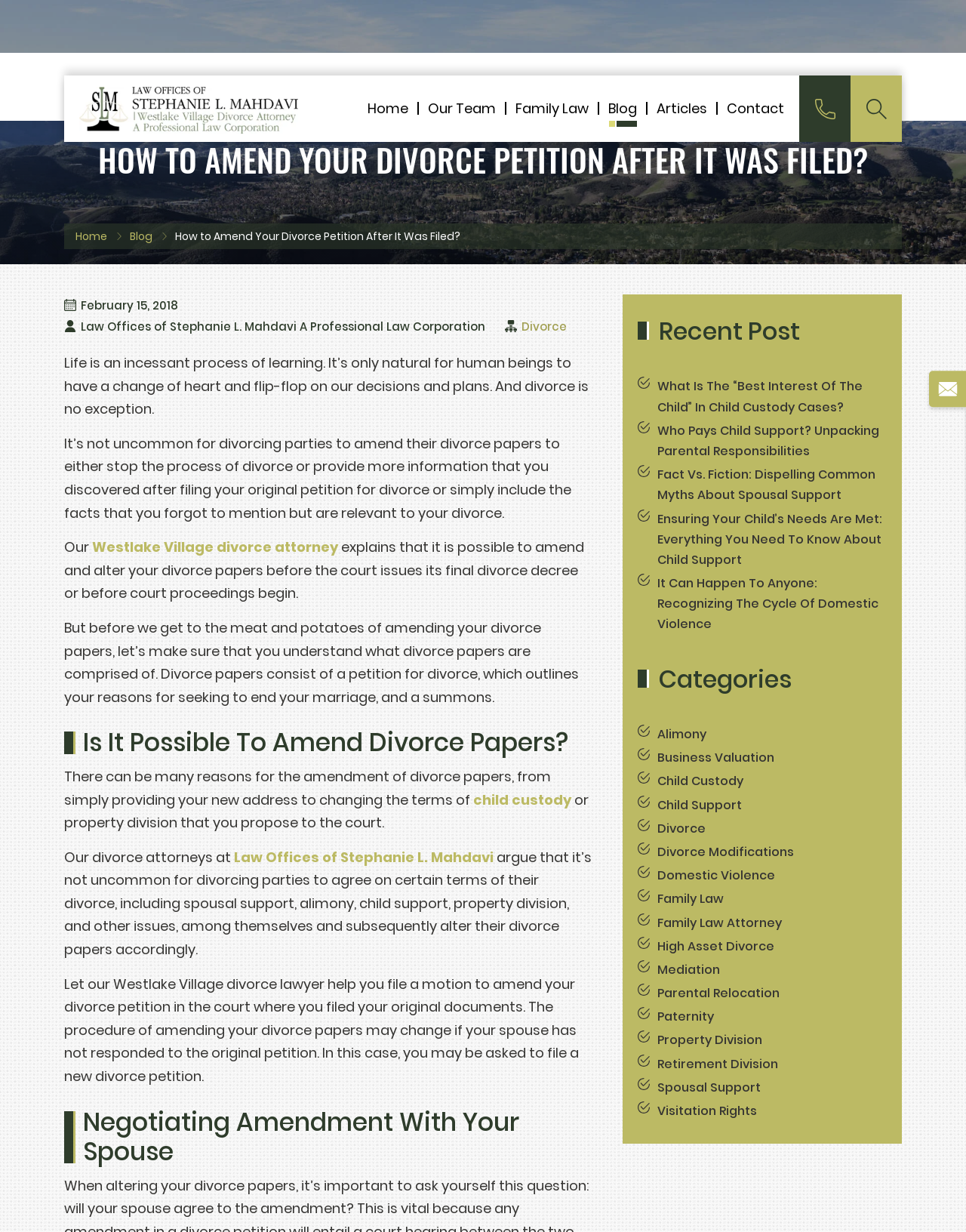Kindly determine the bounding box coordinates for the area that needs to be clicked to execute this instruction: "Read the article about 'What Is The “Best Interest Of The Child” In Child Custody Cases?'".

[0.68, 0.264, 0.893, 0.294]